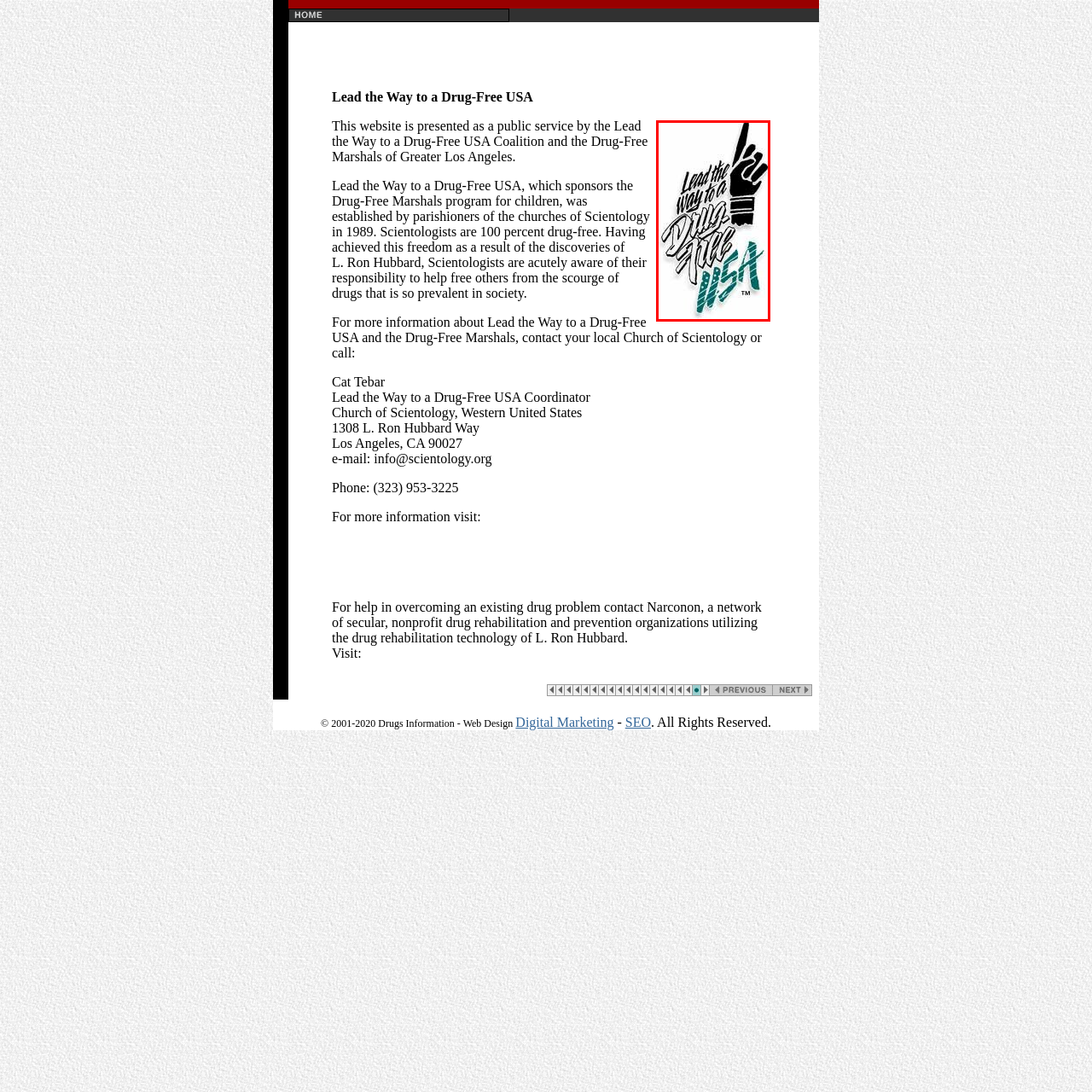What does the raised hand in the logo symbolize?
Please examine the image within the red bounding box and provide your answer using just one word or phrase.

Call to action